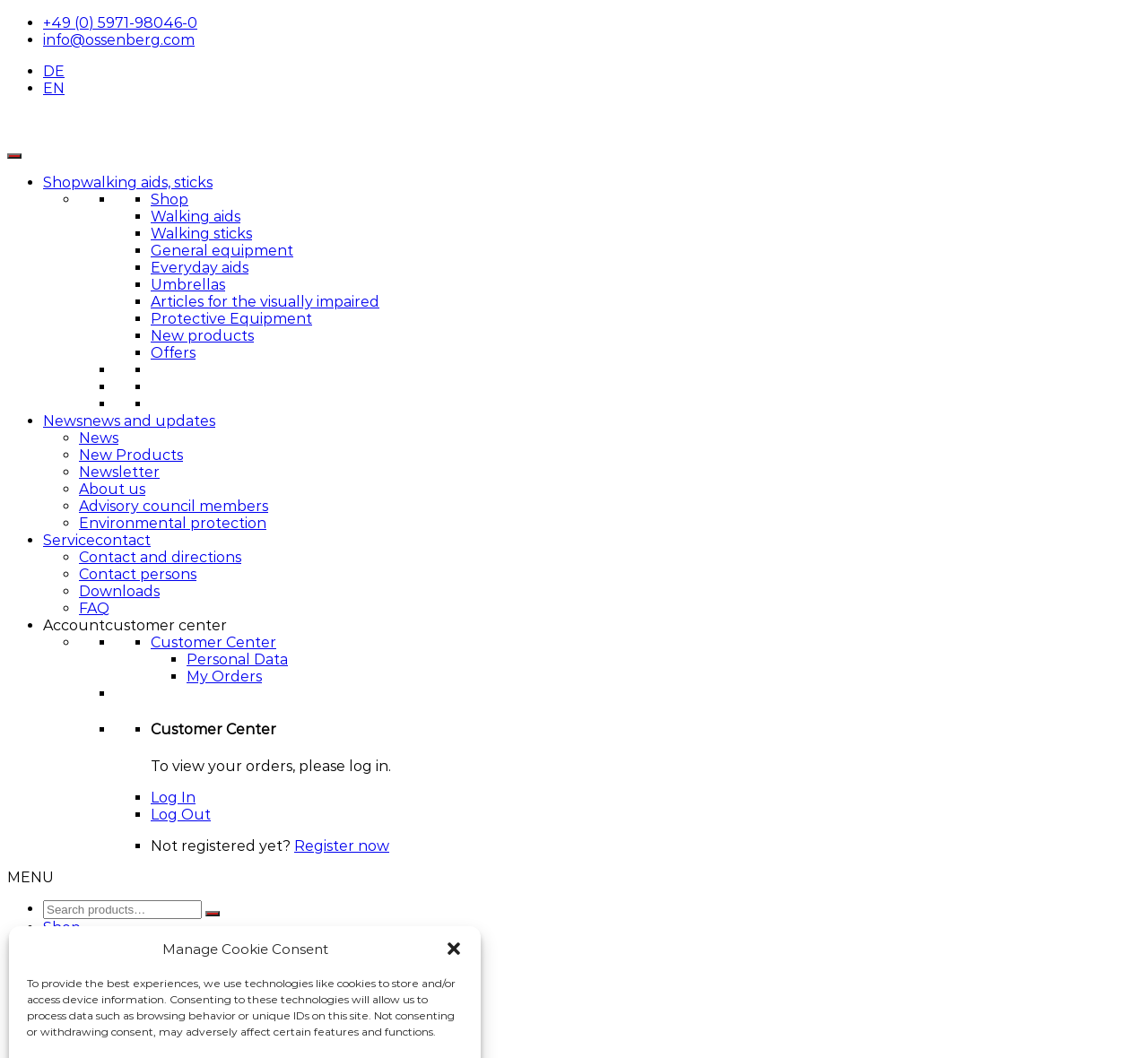How many main categories are there in the shop?
Look at the image and answer the question using a single word or phrase.

7